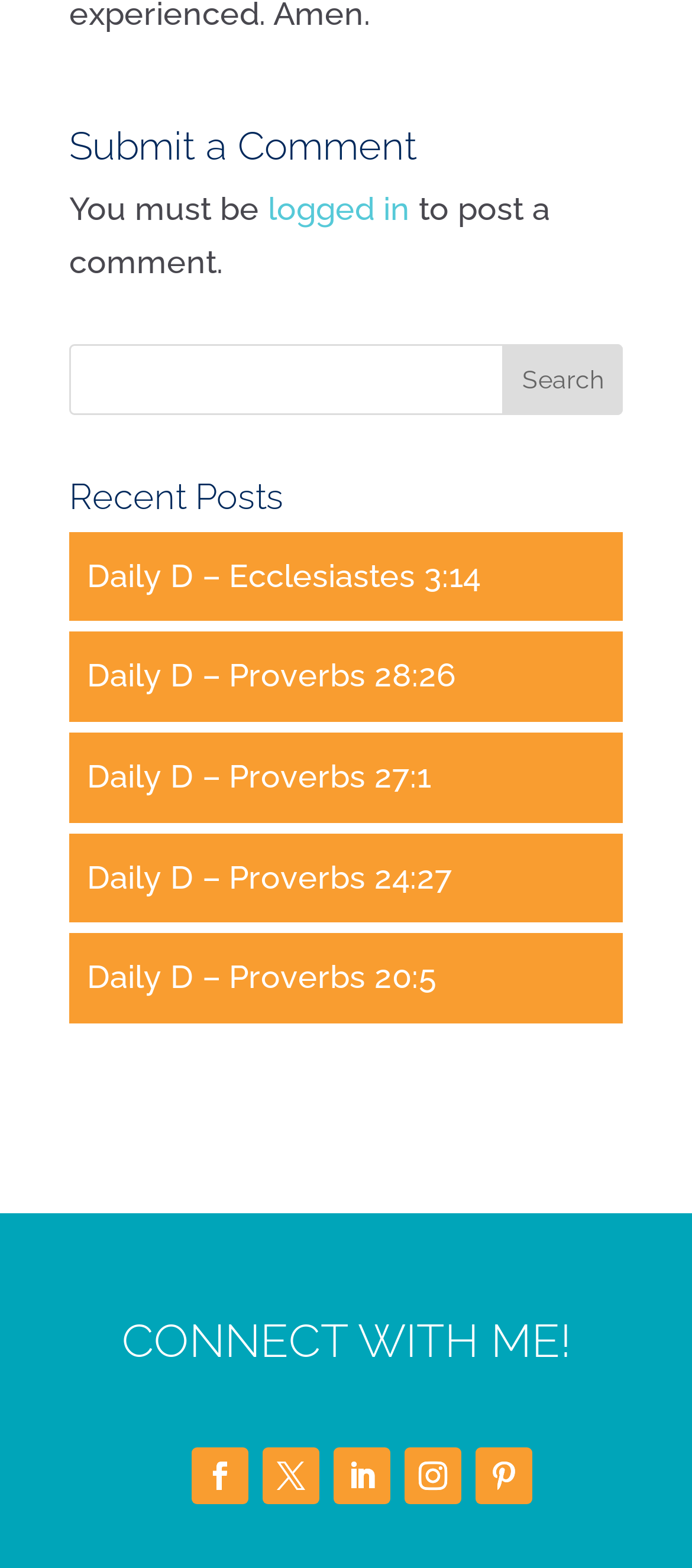Please determine the bounding box coordinates of the element to click on in order to accomplish the following task: "Search for something". Ensure the coordinates are four float numbers ranging from 0 to 1, i.e., [left, top, right, bottom].

[0.1, 0.219, 0.9, 0.265]